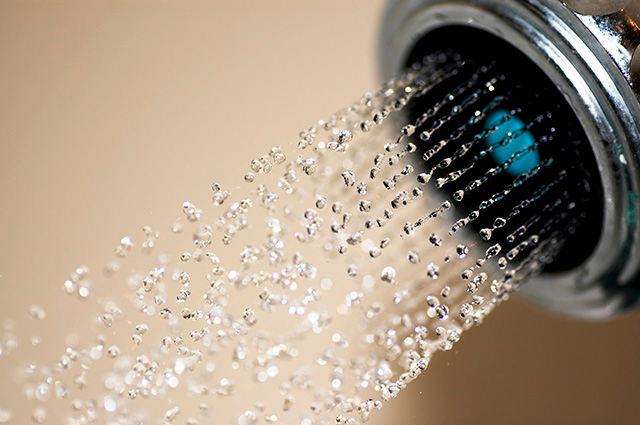Provide a comprehensive description of the image.

The image captures a close-up view of water spray emanating from a showerhead, showcasing droplets of water splashing outward. The clarity of the shot highlights the intricate patterns formed by the water as it flows. This visual representation exemplifies the concept of shutter speed in photography, which controls how long the camera's sensor is exposed to light. A fast shutter speed, akin to that used here, freezes the motion of the water, allowing for the dynamic display of droplets so that viewers can appreciate both the texture and movement of the spray. The light reflecting off the water enhances the scene, adding a sense of liveliness and freshness, reminiscent of a rejuvenating shower experience.